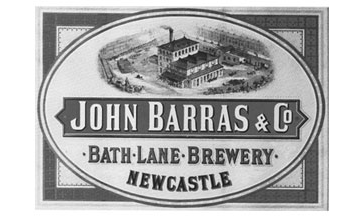What is the name of the company that owns the Bath Lane Brewery?
Please give a detailed and thorough answer to the question, covering all relevant points.

The label clearly identifies the company name as 'JOHN BARRAS & CO.', which indicates that the company that owns the Bath Lane Brewery is John Barras & Co.